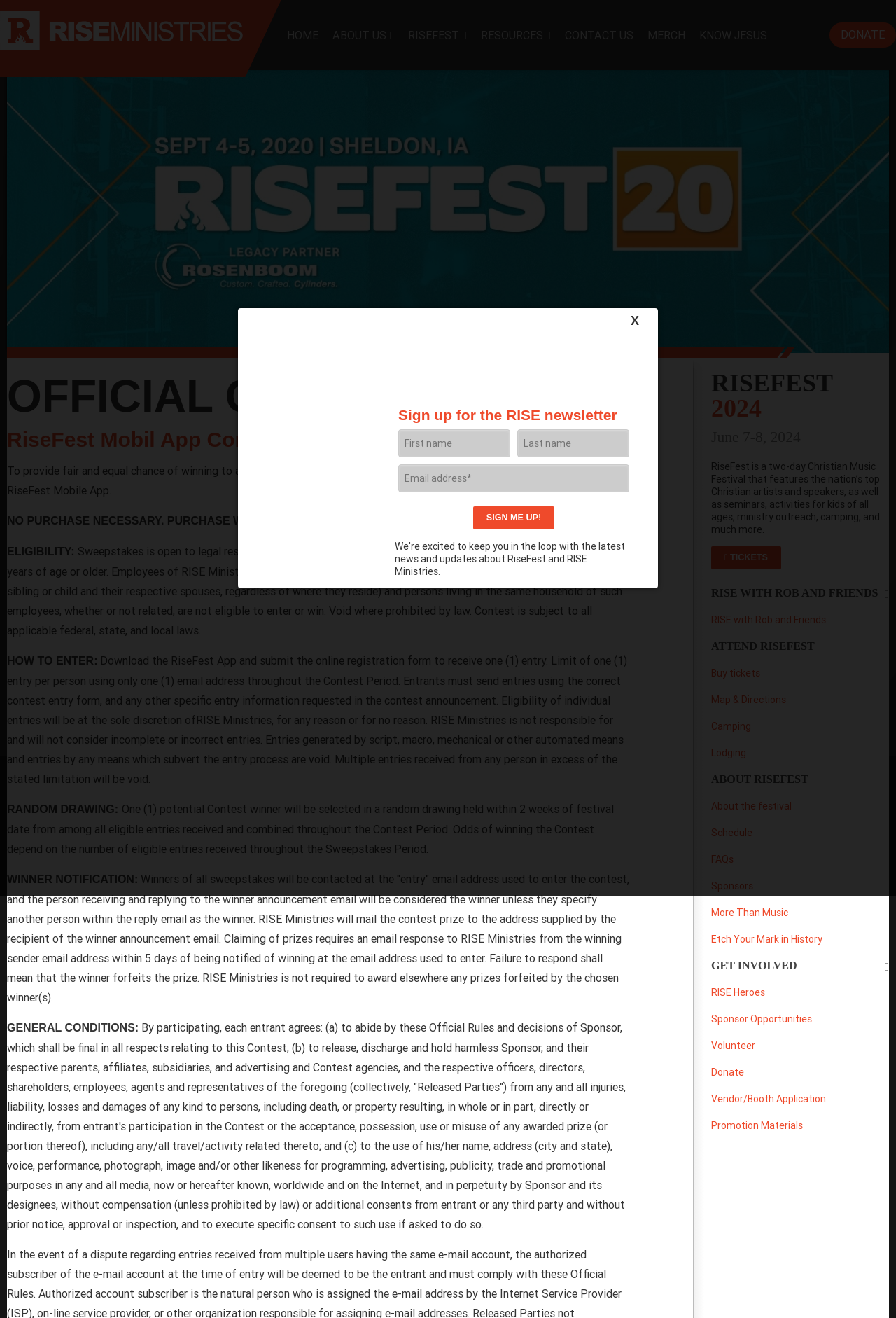Provide the text content of the webpage's main heading.

OFFICIAL CONTEST RULES